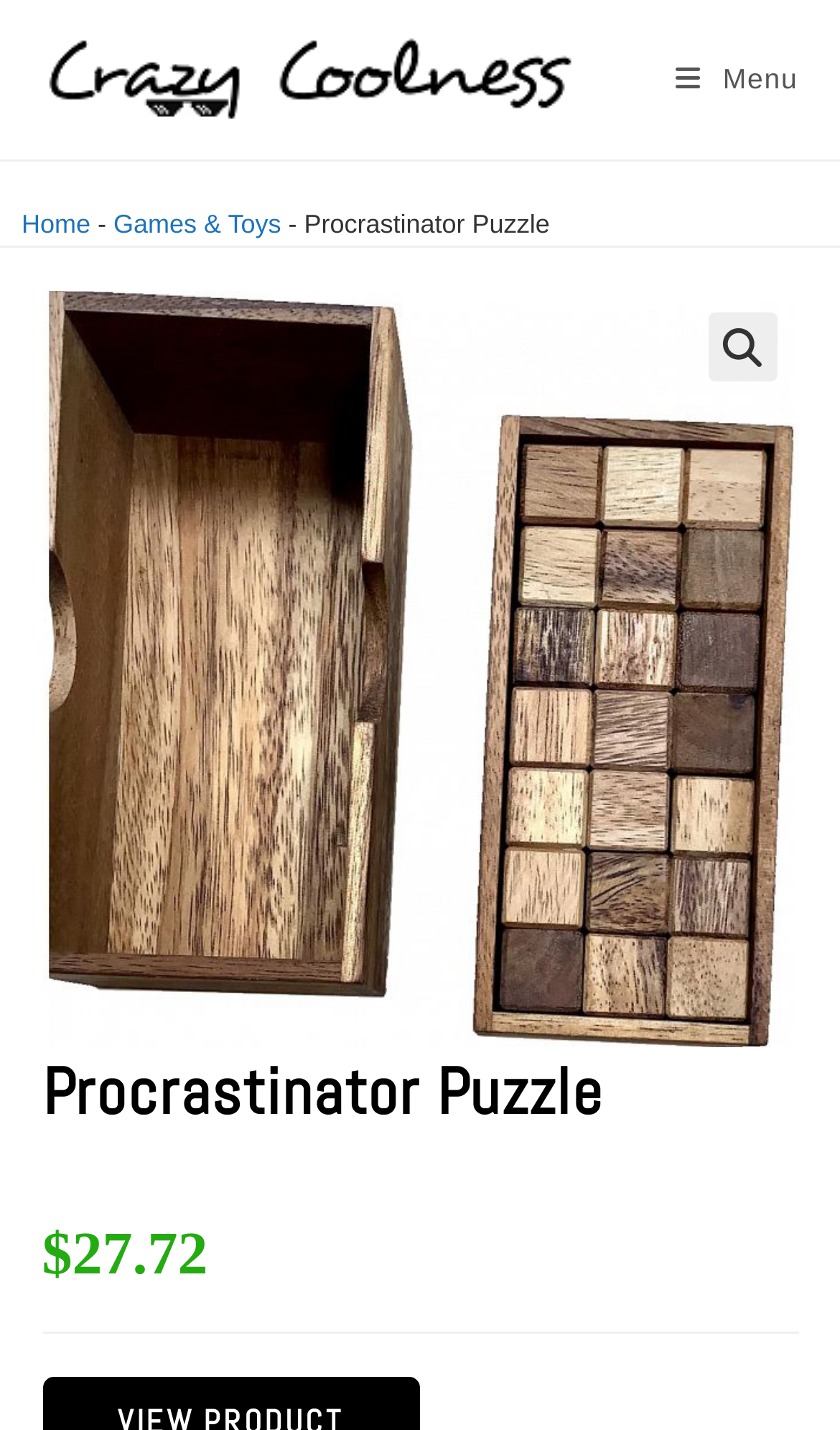Respond with a single word or phrase to the following question: What is the shape of the puzzle pieces?

Cubes